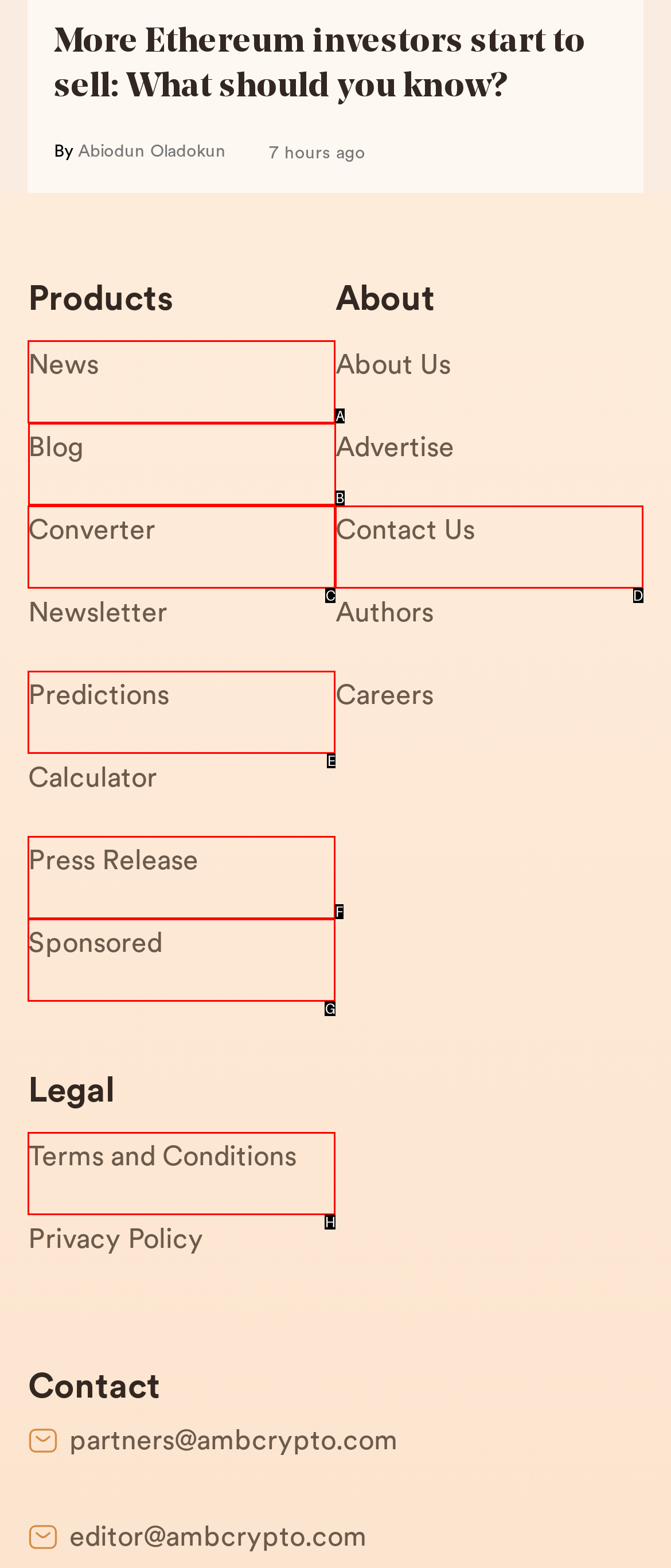Determine the right option to click to perform this task: Visit the blog page
Answer with the correct letter from the given choices directly.

B